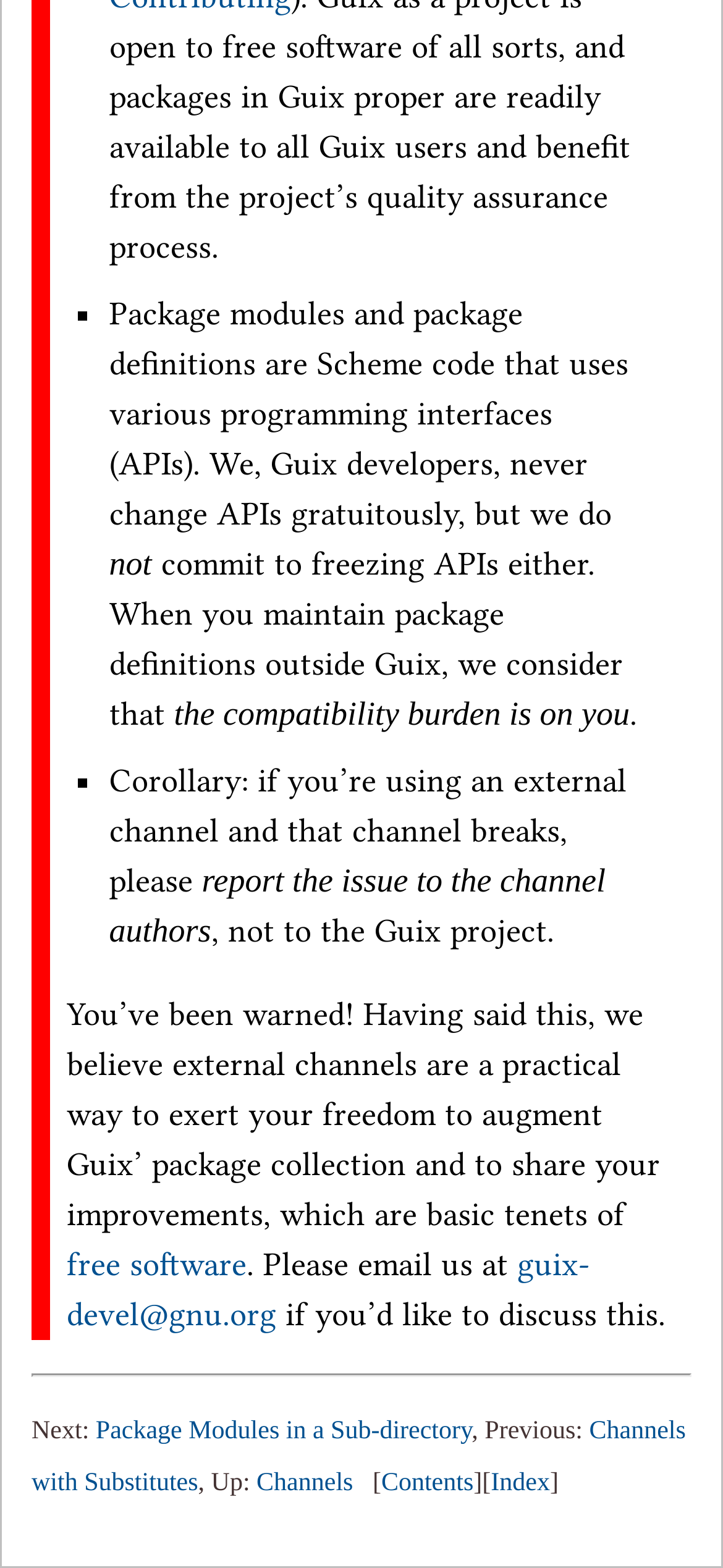What is the next topic?
Please interpret the details in the image and answer the question thoroughly.

The webpage provides a navigation section at the bottom, which indicates that the next topic is 'Package Modules in a Sub-directory'.